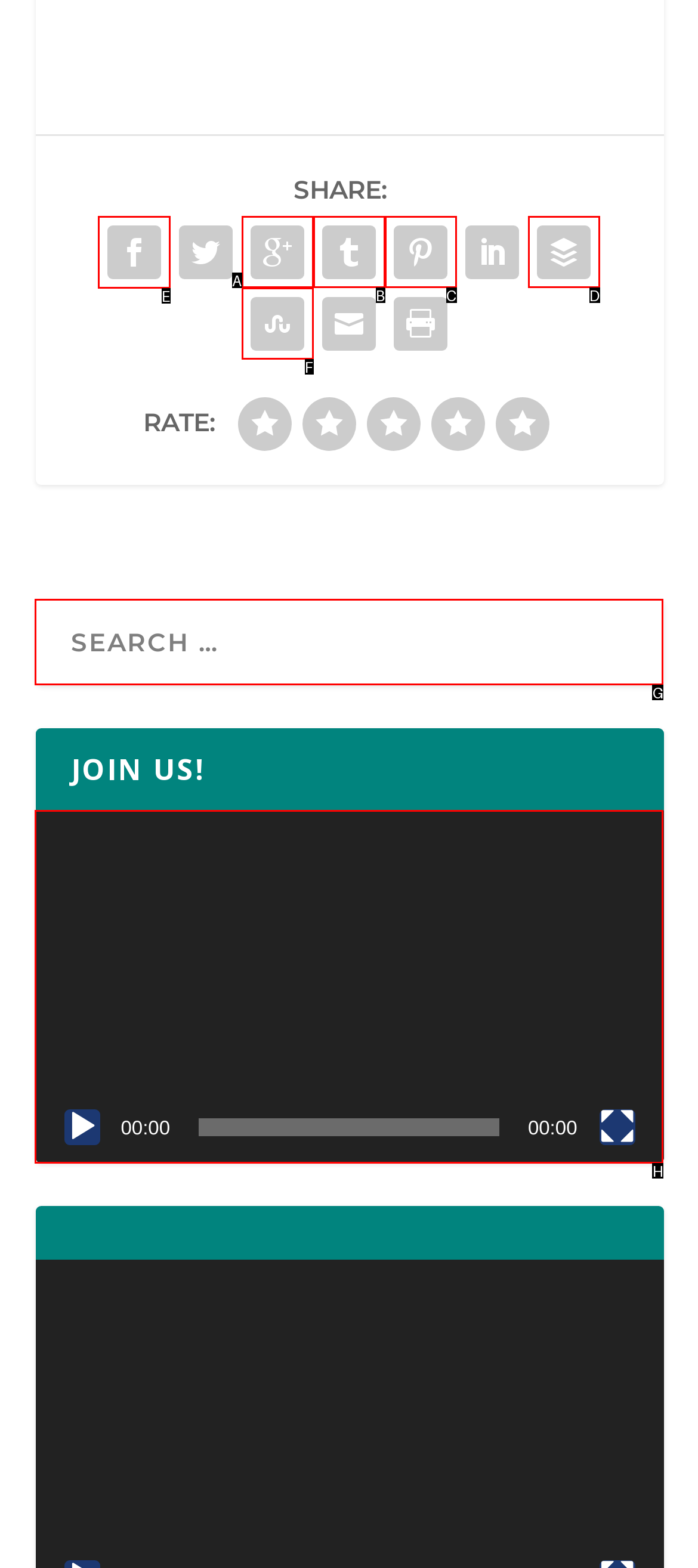Tell me which letter corresponds to the UI element that should be clicked to fulfill this instruction: Click the share button
Answer using the letter of the chosen option directly.

E